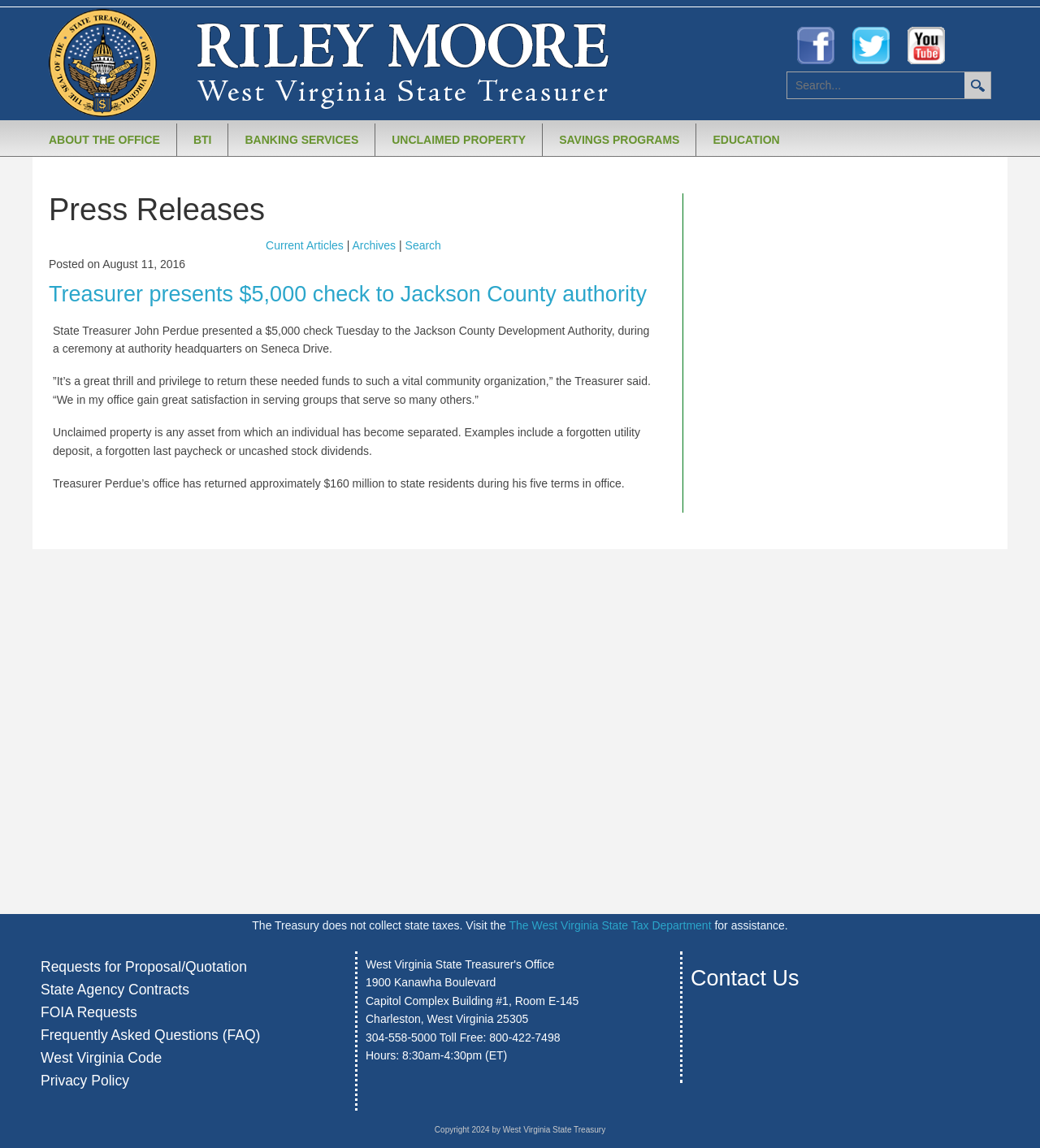What is the phone number of the West Virginia State Treasurer's Office?
Please answer the question with as much detail and depth as you can.

The question is asking about the phone number of the West Virginia State Treasurer's Office. From the webpage, we can find the relevant information in the StaticText element with the text '304-558-5000 Toll Free: 800-422-7498'. The answer is 304-558-5000.